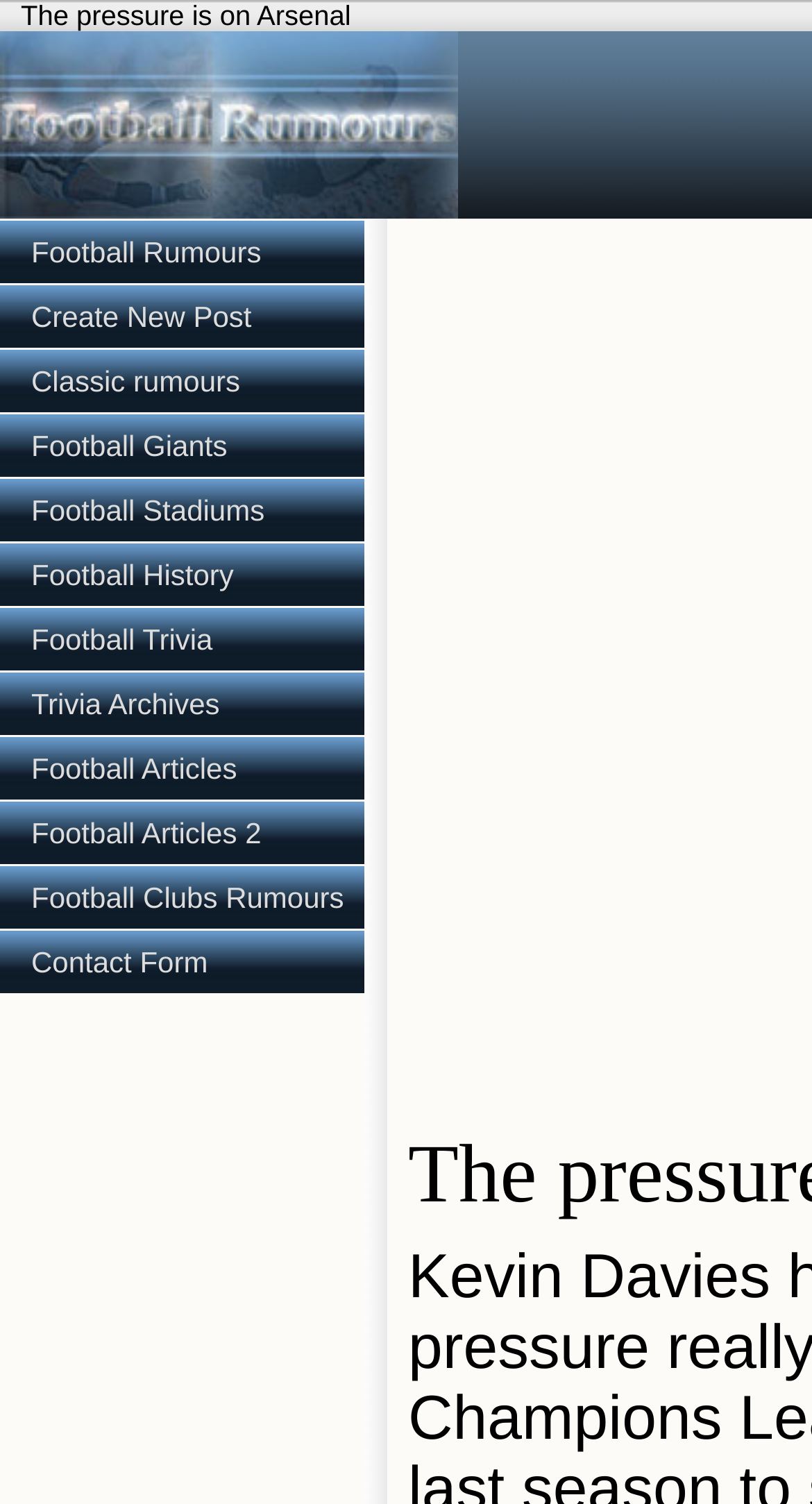What is the category of the webpage?
Please provide a single word or phrase as your answer based on the image.

Football